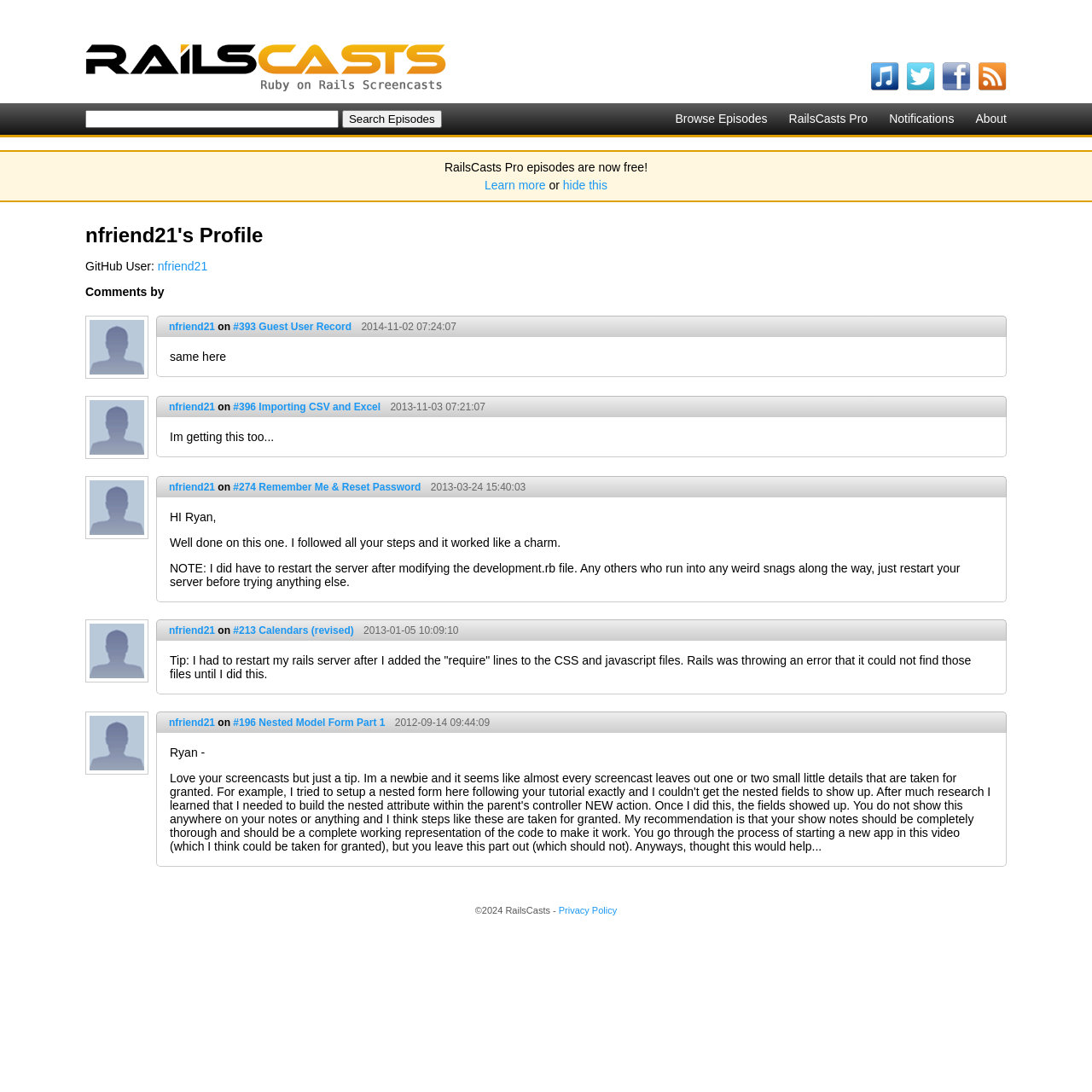Pinpoint the bounding box coordinates of the area that must be clicked to complete this instruction: "Check the comments".

[0.078, 0.261, 0.922, 0.273]